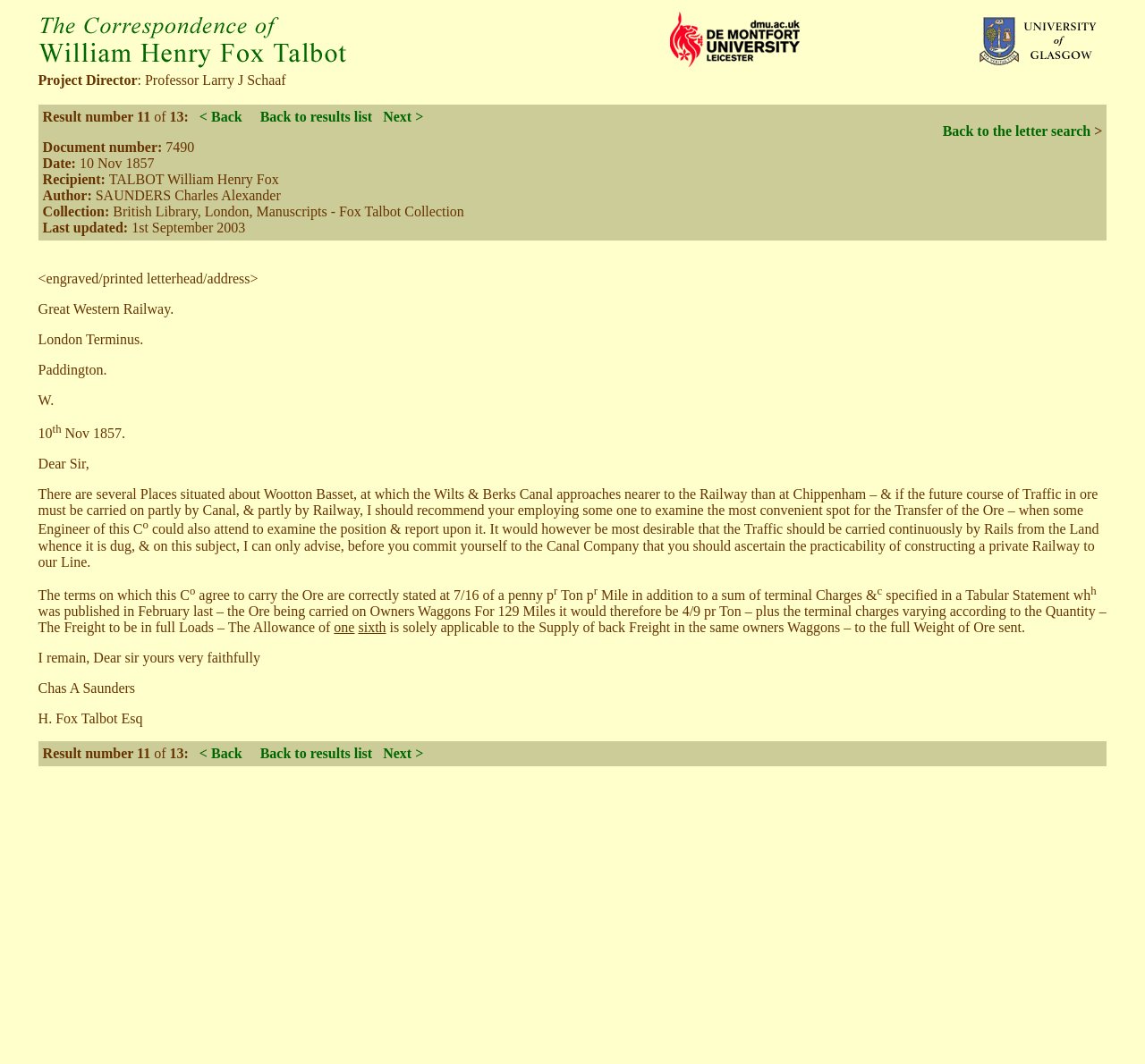Please specify the bounding box coordinates of the clickable region to carry out the following instruction: "Click the link Back to the letter search". The coordinates should be four float numbers between 0 and 1, in the format [left, top, right, bottom].

[0.823, 0.116, 0.953, 0.13]